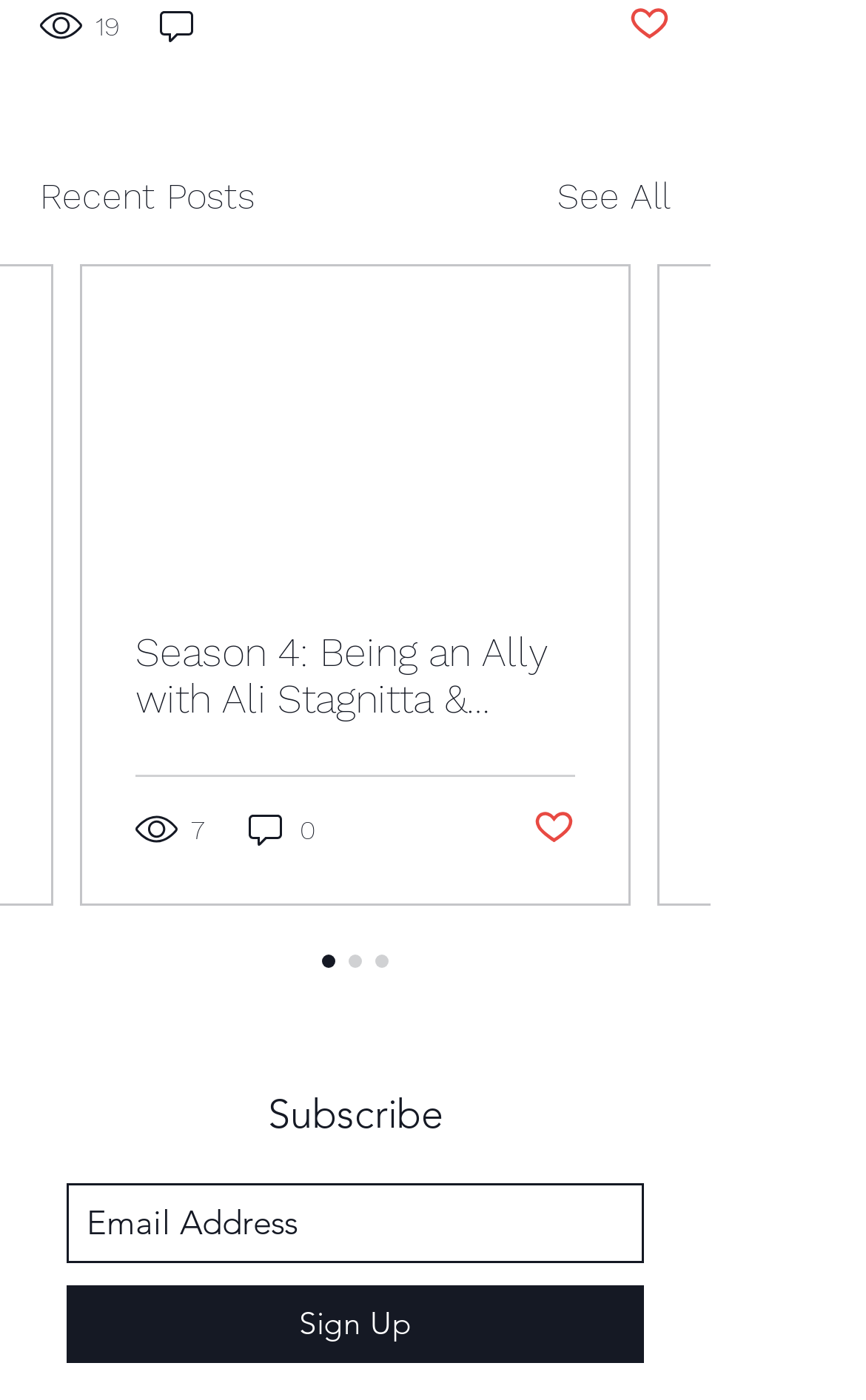Using the element description: "19", determine the bounding box coordinates. The coordinates should be in the format [left, top, right, bottom], with values between 0 and 1.

[0.046, 0.002, 0.144, 0.035]